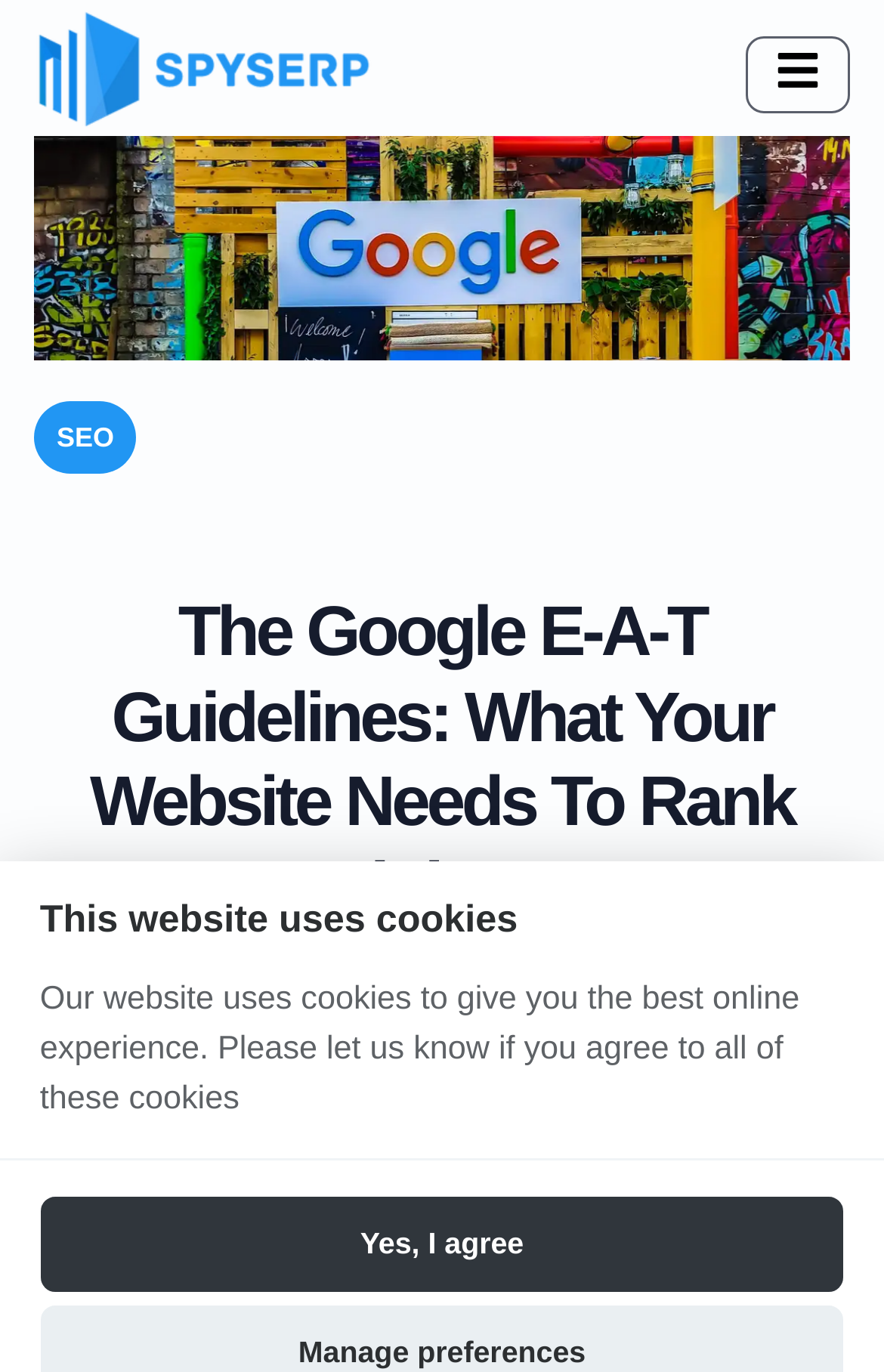Offer an in-depth caption of the entire webpage.

The webpage is about E-A-T, an acronym that stands for Expertise, Authoritativeness, and Trustworthiness, and how to make a website E-A-Table for search engines. 

At the top left of the page, there is a link to SpySERP.com, accompanied by an image with the same name. On the top right, there is a button to toggle navigation. 

Below the top section, there is a large image that takes up most of the width of the page, with a title "The Google E-A-T Guidelines: What Your Website Needs To Rank Higher?" written above it. 

To the left of the image, there is a link to "SEO". The main heading "The Google E-A-T Guidelines: What Your Website Needs To Rank Higher?" is positioned above the image. 

Further down the page, there is an image of a person named Ava, and a heading with the name "Taras" and a link to it. The date "16 Oct, 2019" is written next to the heading. 

At the very bottom of the page, there is a notification about the website using cookies, with a heading "This website uses cookies" and a paragraph of text explaining the use of cookies. There is also a button to agree to the use of cookies.